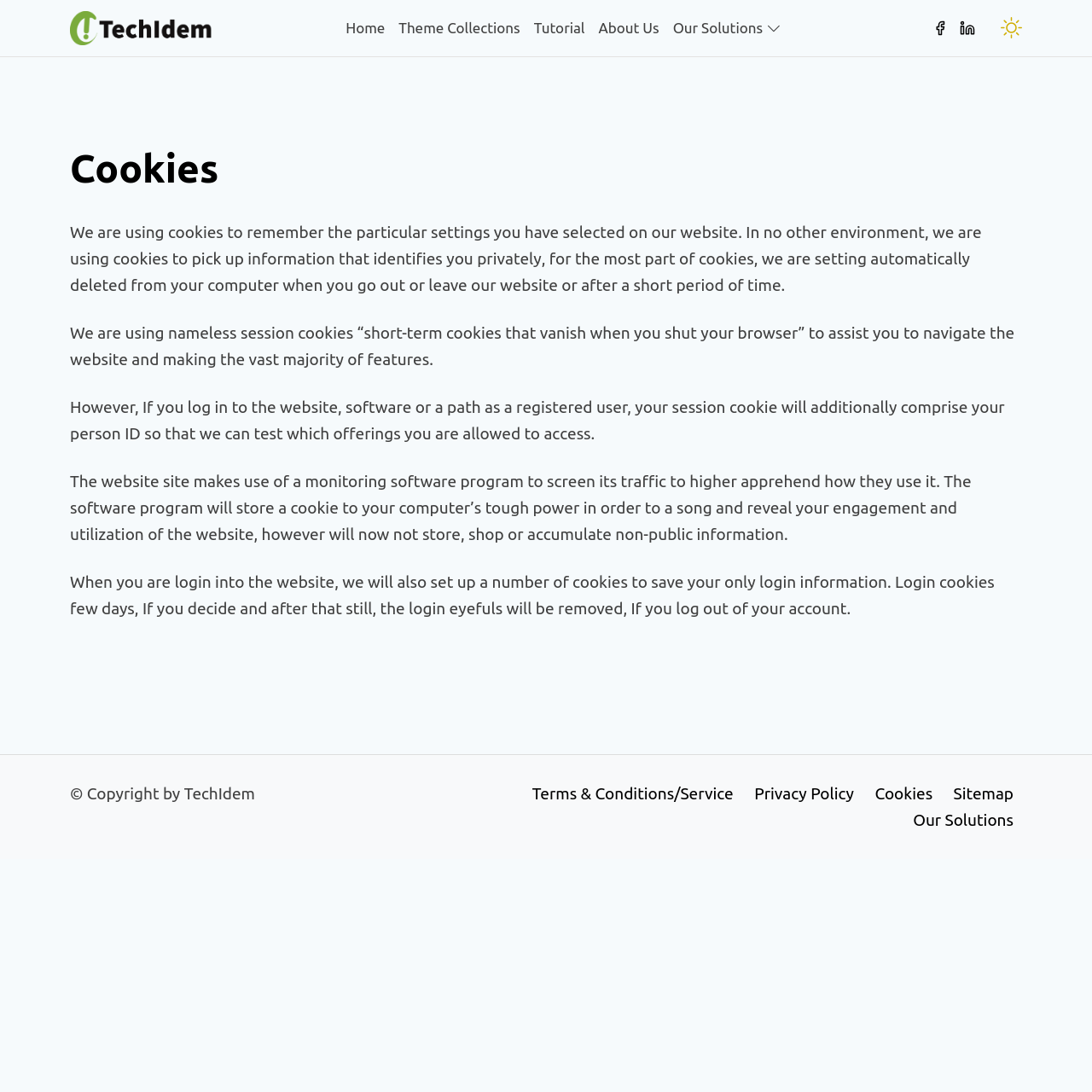Identify the bounding box coordinates of the clickable section necessary to follow the following instruction: "Click the Terms & Conditions/Service link". The coordinates should be presented as four float numbers from 0 to 1, i.e., [left, top, right, bottom].

[0.479, 0.715, 0.679, 0.739]